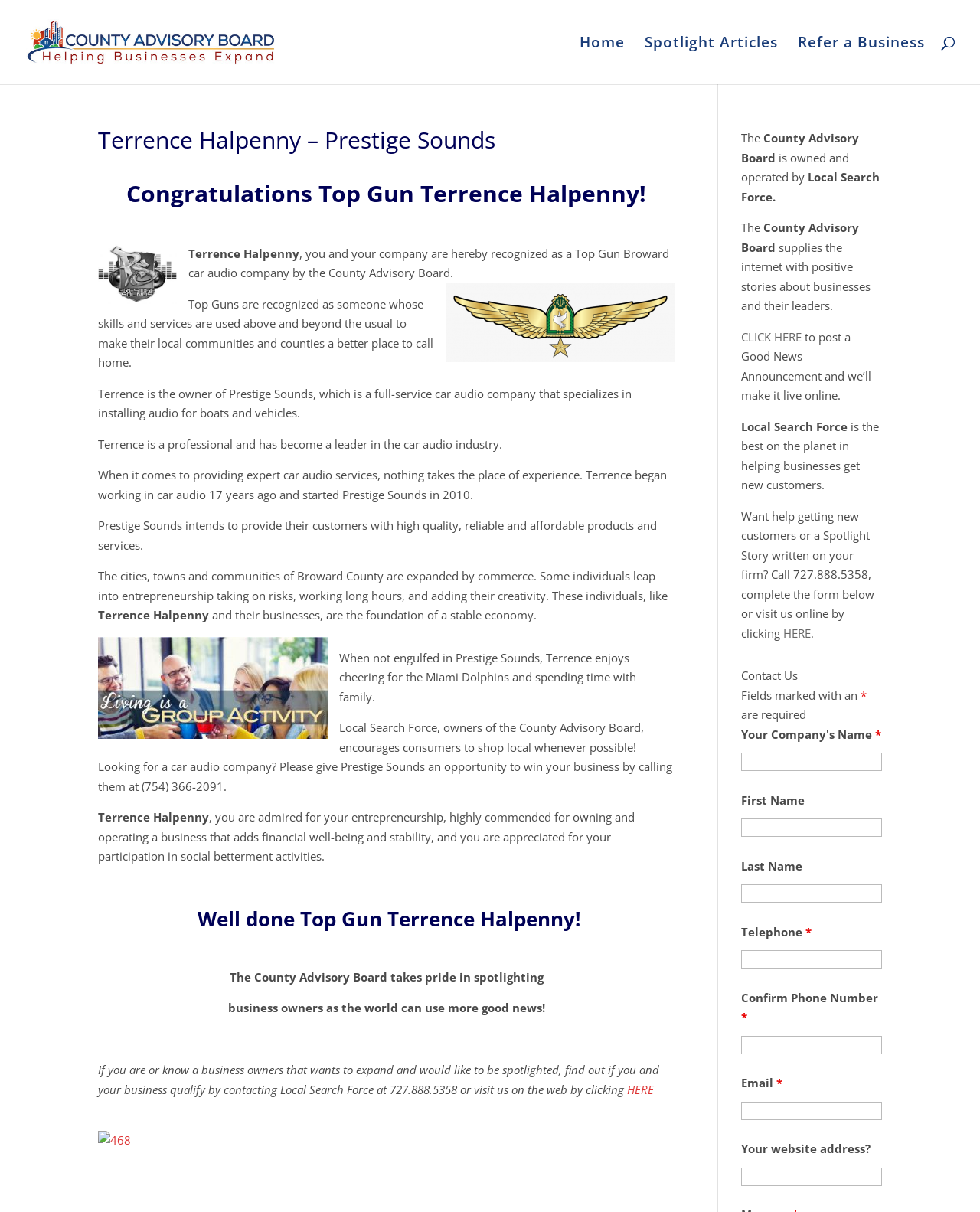Determine the bounding box coordinates for the HTML element described here: "aria-describedby="nf-error-73" name="nf-field-73"".

[0.756, 0.854, 0.9, 0.87]